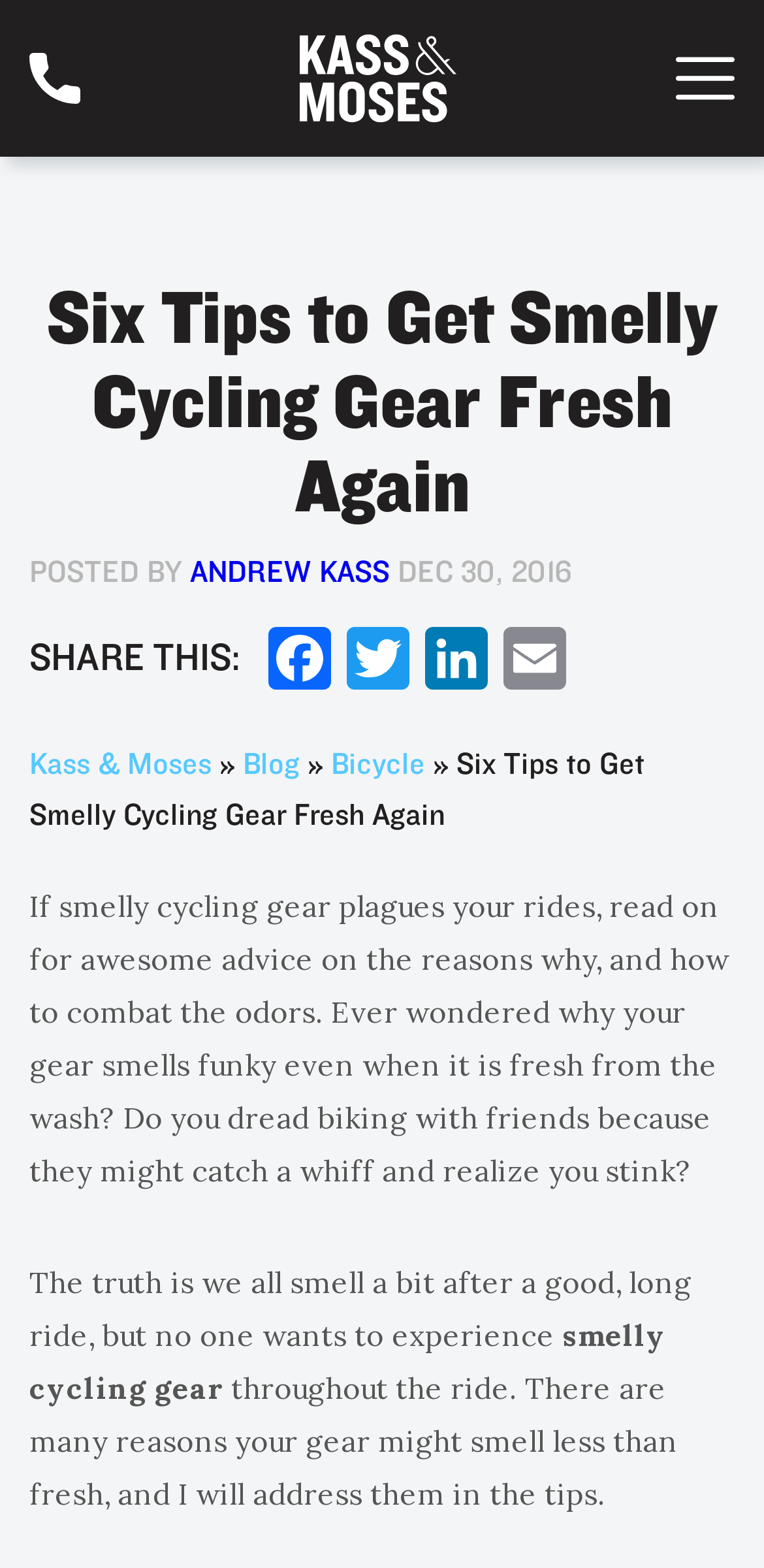Who is the author of this blog post?
Please provide a detailed and thorough answer to the question.

The author of this blog post is Andrew Kass, which is mentioned in the 'POSTED BY' section of the webpage, where it says 'POSTED BY ANDREW KASS'.